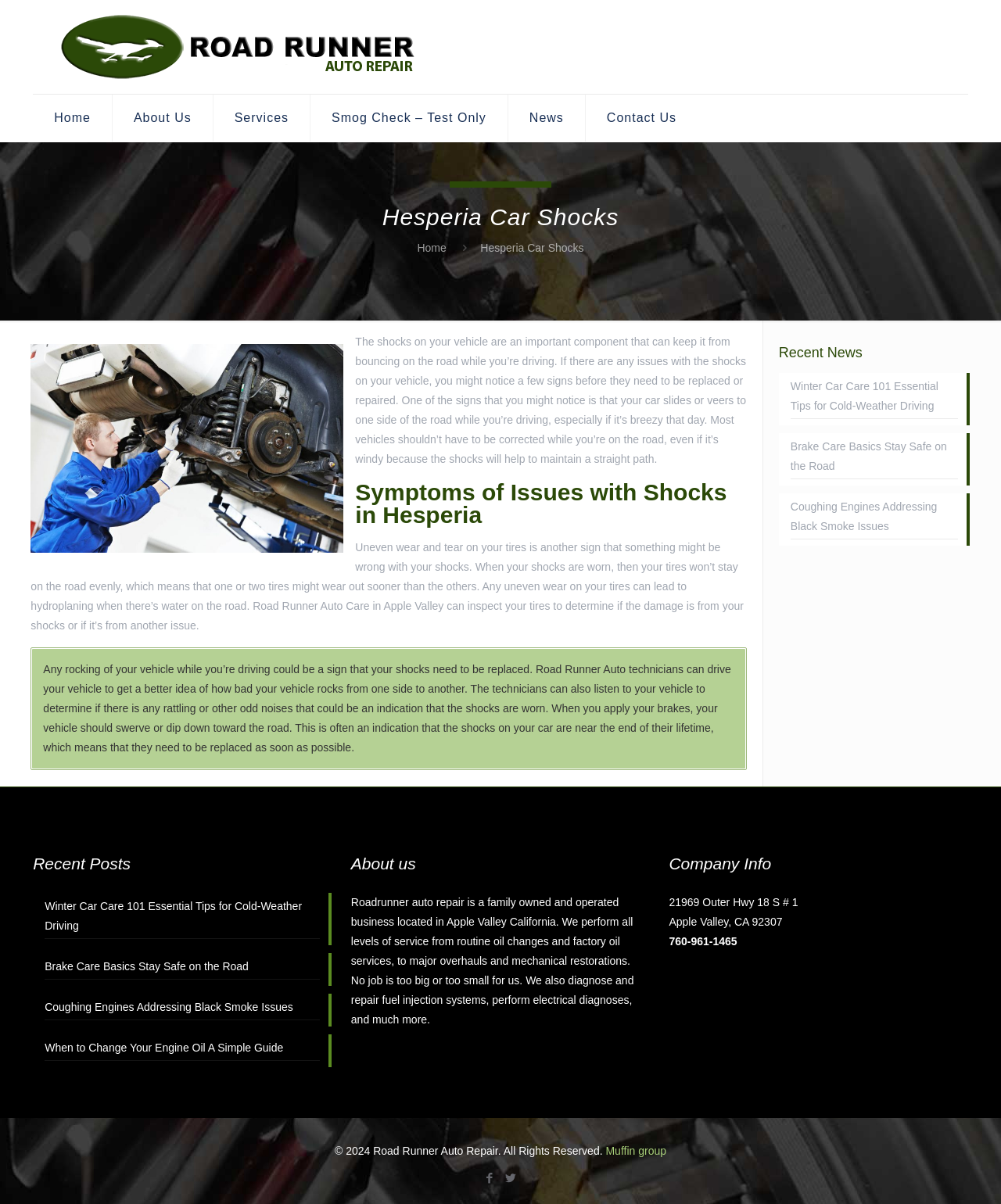Identify the primary heading of the webpage and provide its text.

Hesperia Car Shocks